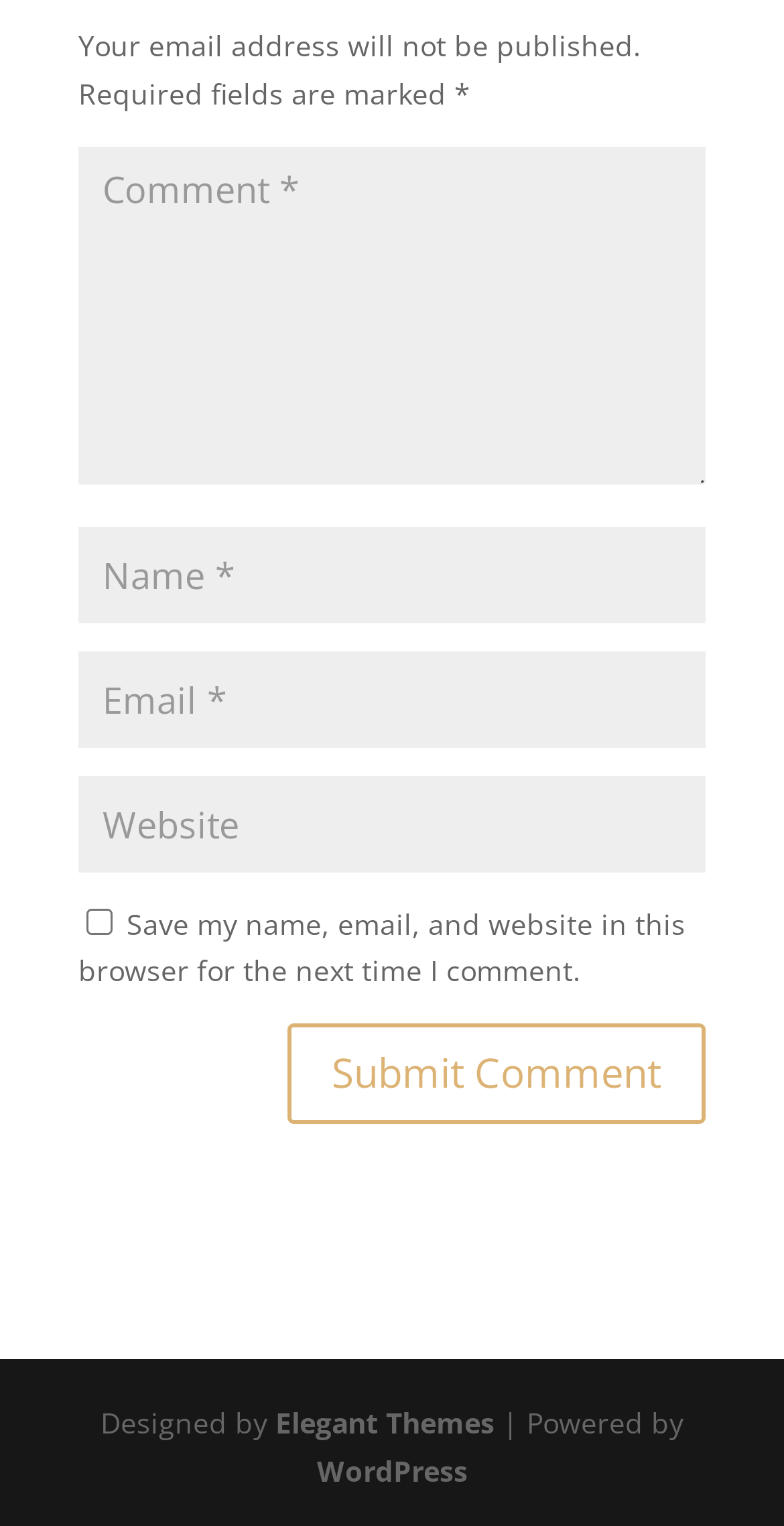Determine the bounding box coordinates for the element that should be clicked to follow this instruction: "Visit the WordPress website". The coordinates should be given as four float numbers between 0 and 1, in the format [left, top, right, bottom].

[0.404, 0.951, 0.596, 0.976]